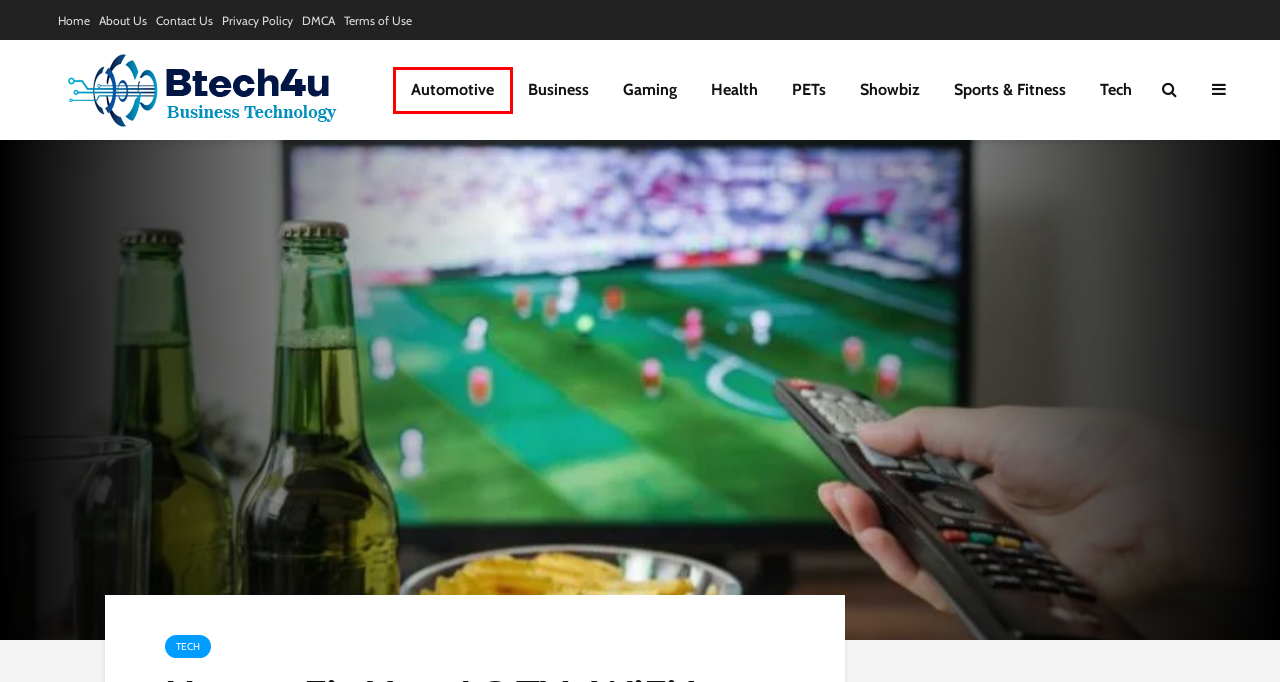Observe the provided screenshot of a webpage that has a red rectangle bounding box. Determine the webpage description that best matches the new webpage after clicking the element inside the red bounding box. Here are the candidates:
A. Terms of Use
B. Showbiz Archives - Business Technology
C. About Us - Business Technology
D. Automotive Archives - Business Technology
E. DMCA - Business Technology
F. Gaming Archives - Business Technology
G. Contact Us
H. Privacy Policy

D